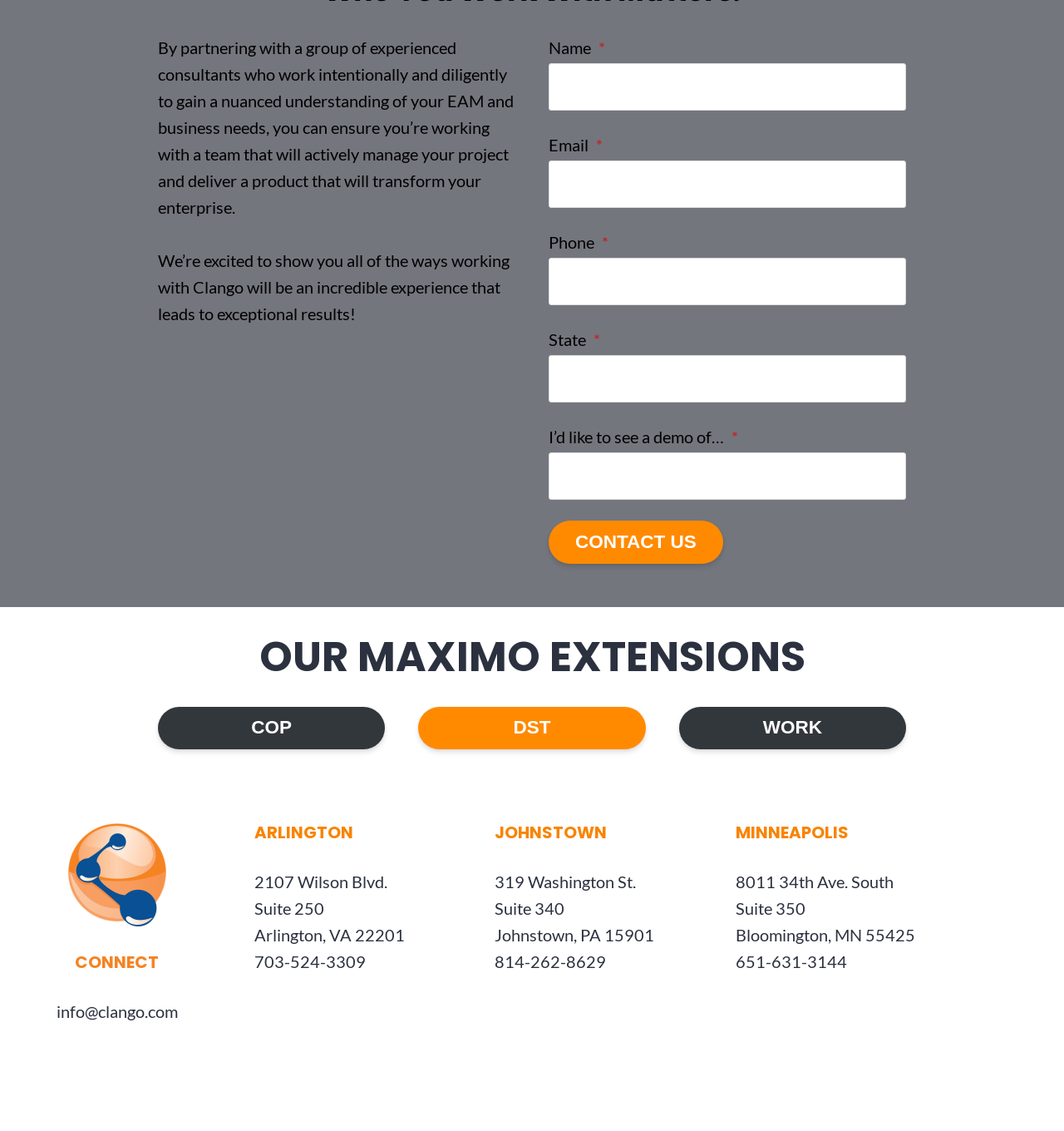What is the company's name?
Refer to the screenshot and answer in one word or phrase.

Clango